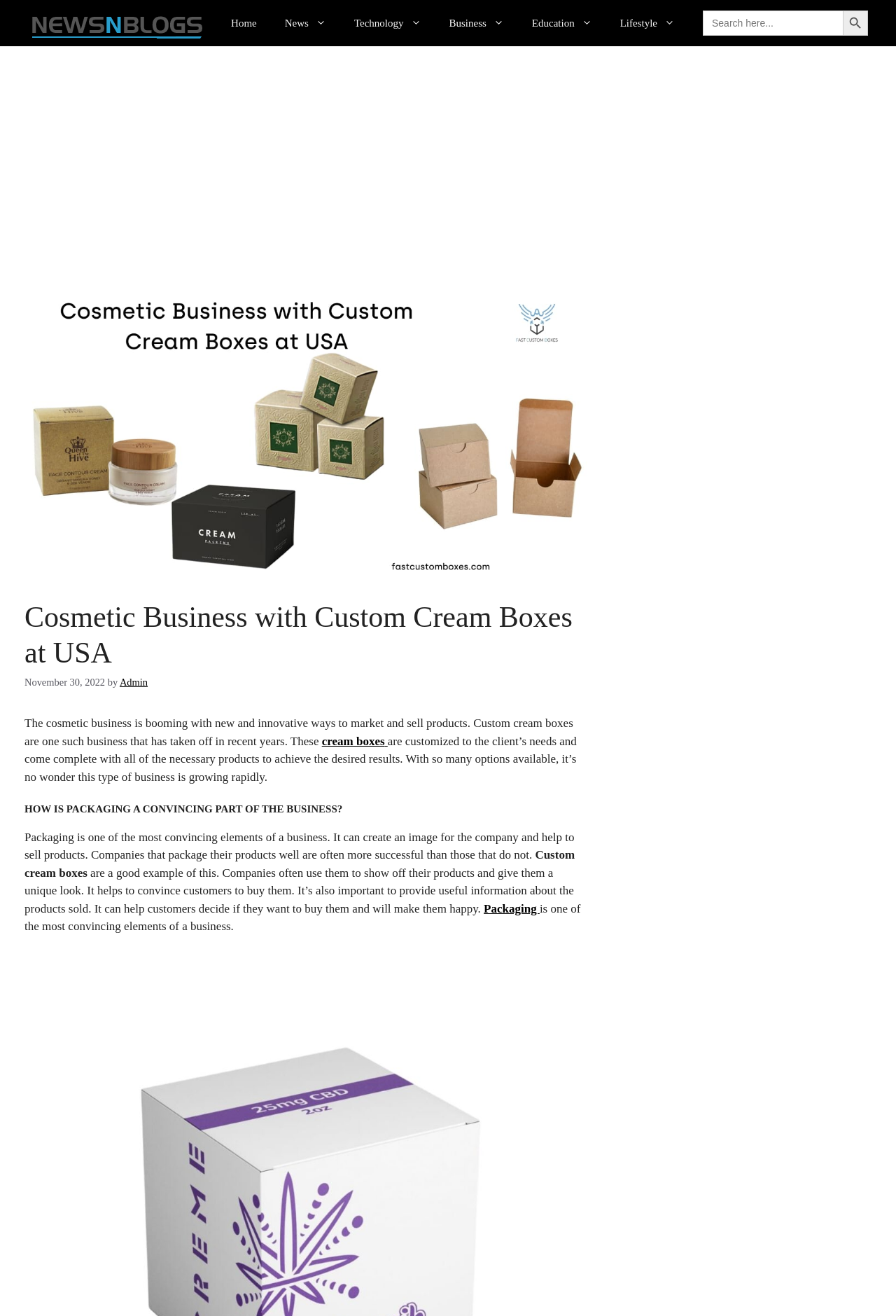Pinpoint the bounding box coordinates of the area that should be clicked to complete the following instruction: "Learn more about Packaging". The coordinates must be given as four float numbers between 0 and 1, i.e., [left, top, right, bottom].

[0.54, 0.685, 0.602, 0.695]